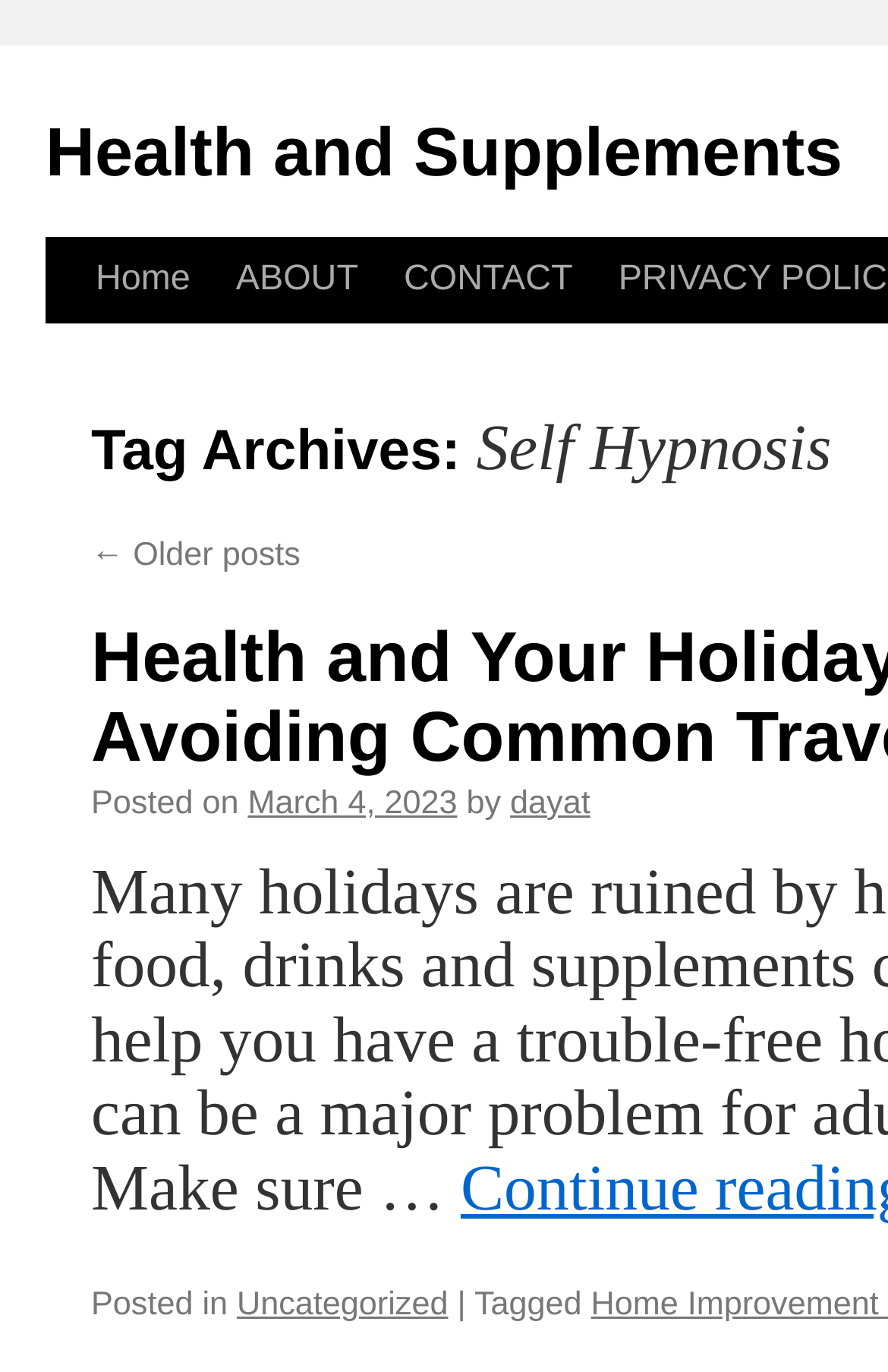Determine the bounding box coordinates for the UI element matching this description: "PRIVACY POLICY".

[0.598, 0.173, 0.924, 0.299]